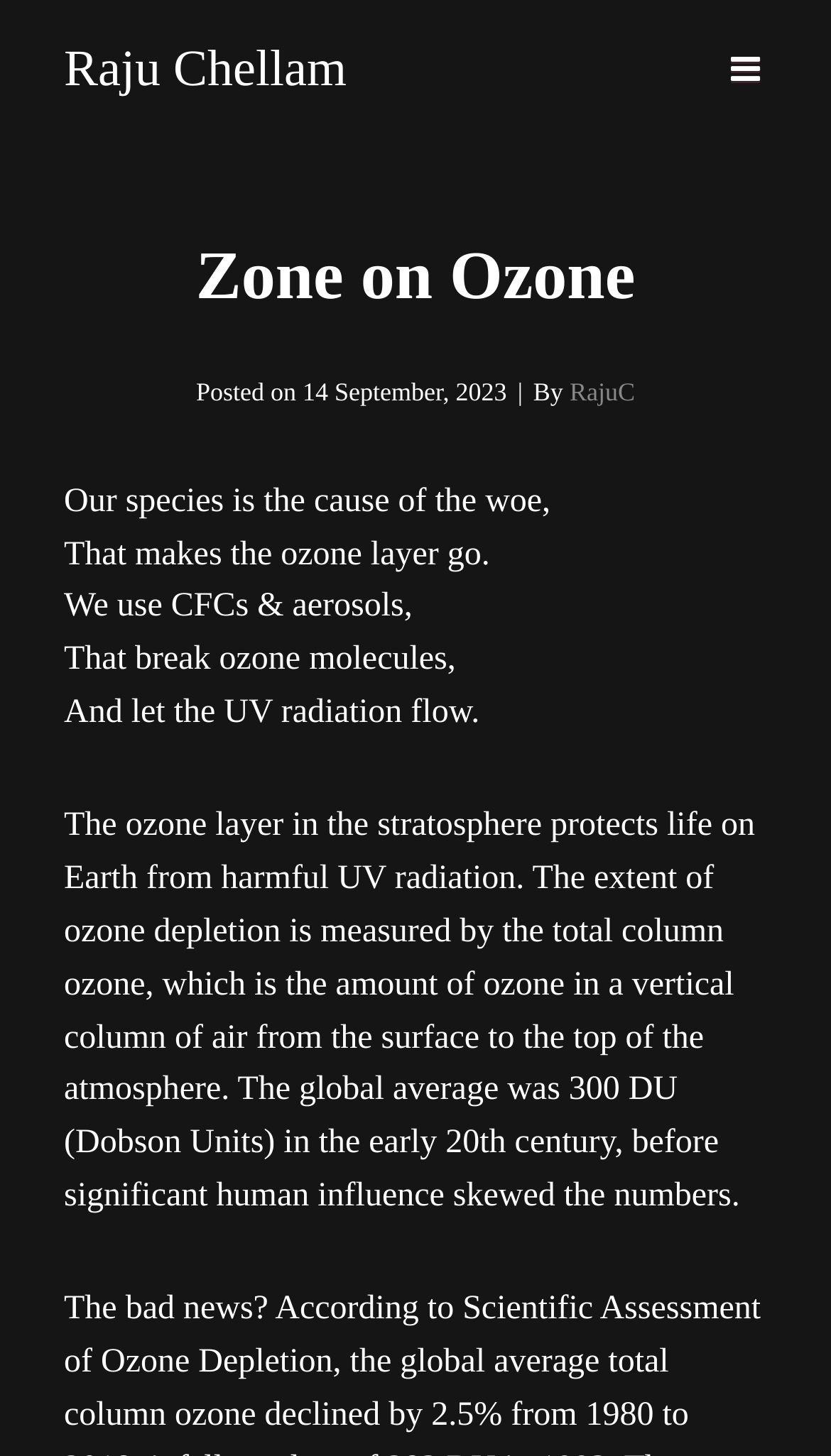Who is the author of the article?
Look at the screenshot and respond with one word or a short phrase.

RajuC